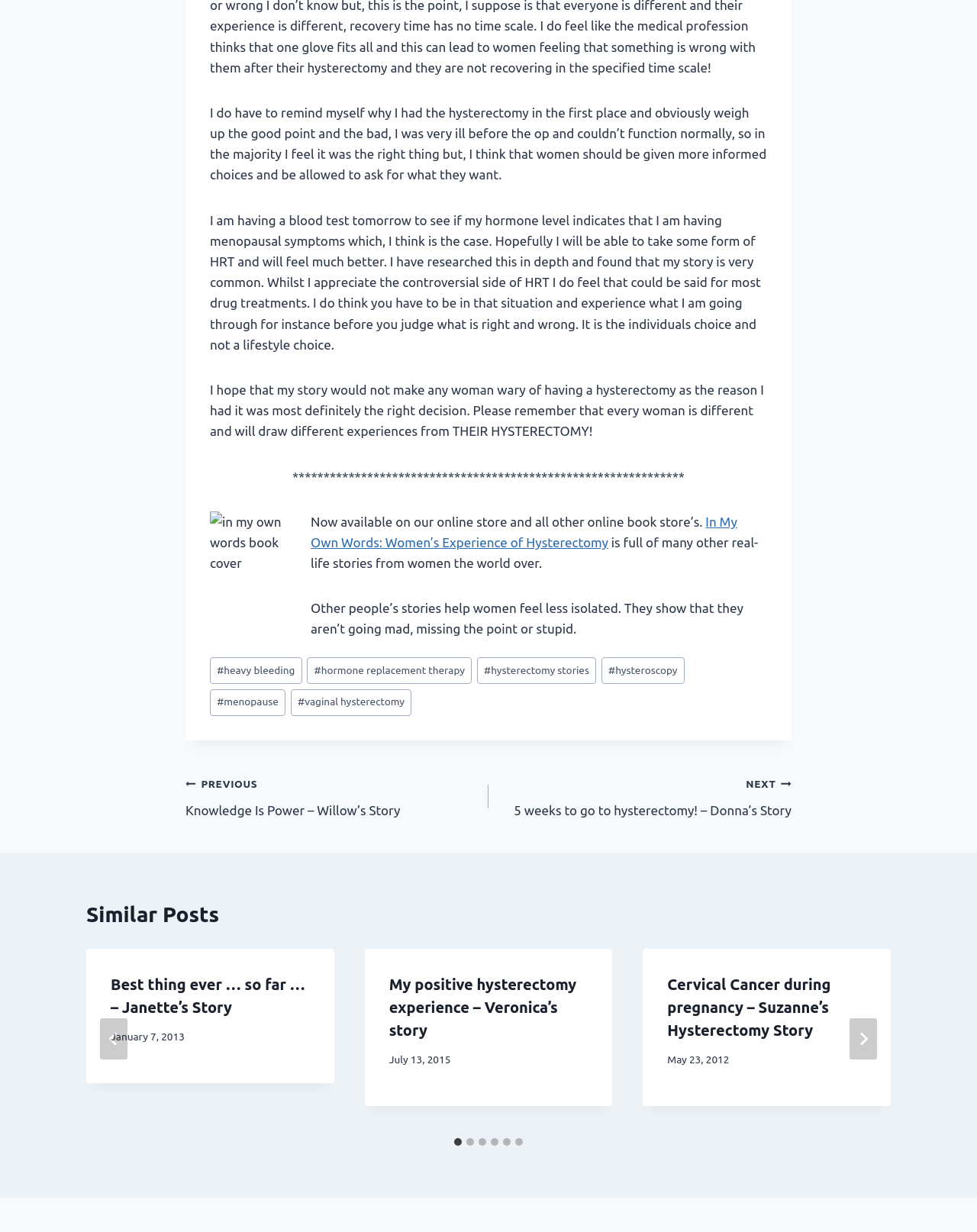Find the bounding box coordinates of the area to click in order to follow the instruction: "Click the 'Go to last slide' button".

[0.102, 0.827, 0.13, 0.86]